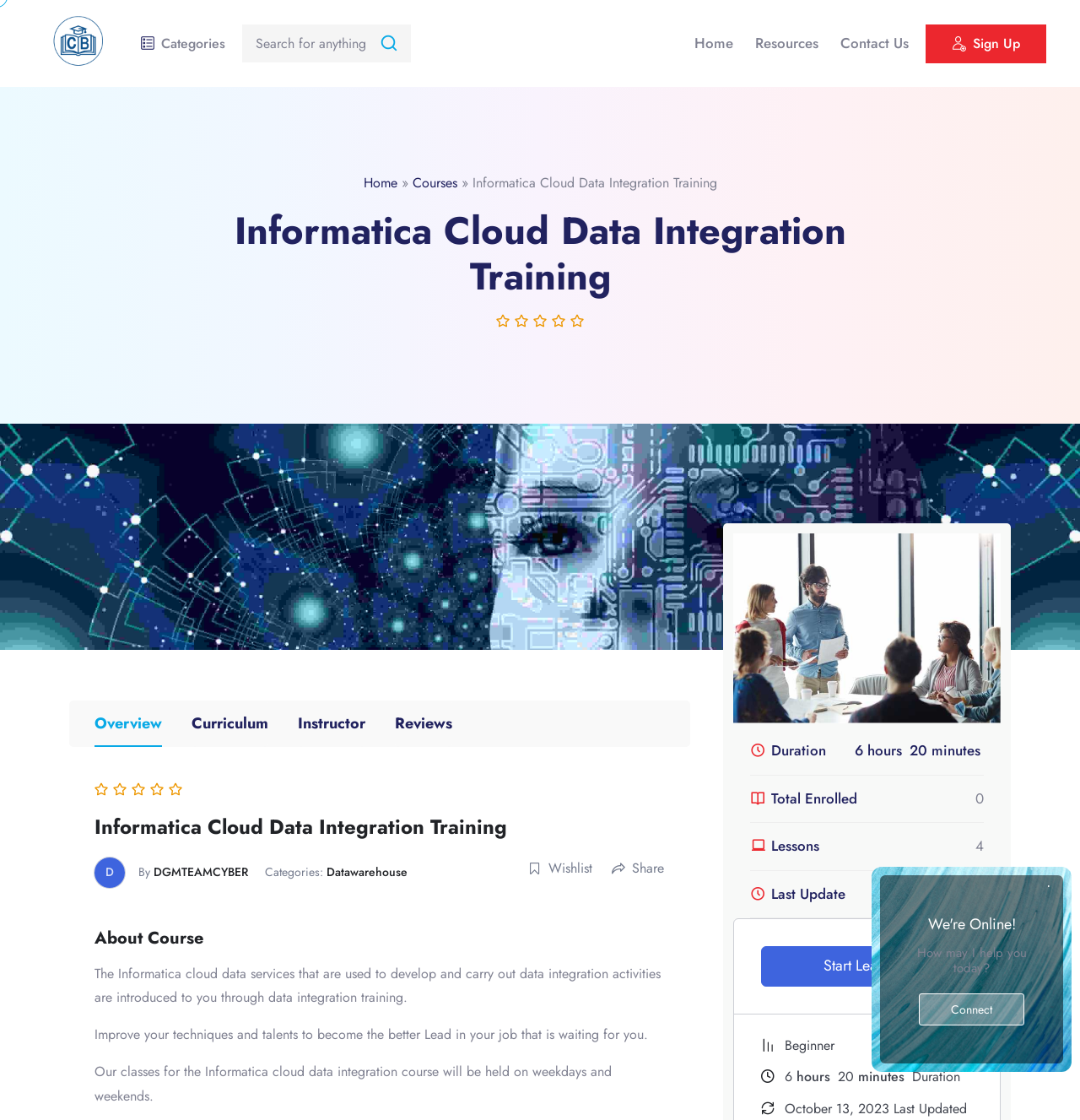Carefully examine the image and provide an in-depth answer to the question: What is the last updated date of the course?

I found the answer by looking at the static text element with the text 'October 13, 2023' which is located near the 'Last Update' label.